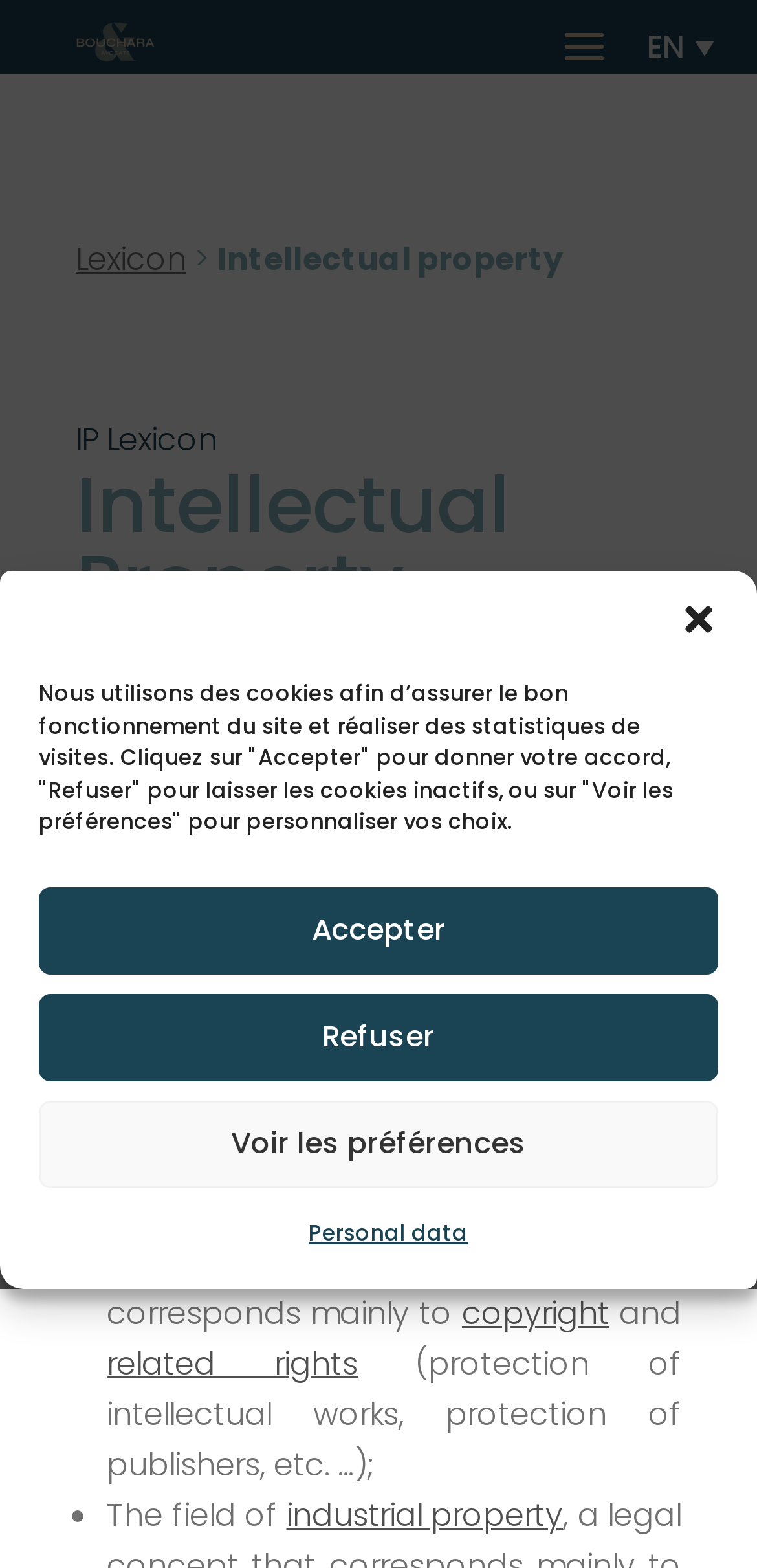Write an extensive caption that covers every aspect of the webpage.

The webpage is about Intellectual Property, specifically focusing on the law firm Cabinet Bouchara & Avocats. At the top, there is a dialog box for managing cookie consent, which includes buttons to accept, refuse, or customize cookie settings. Below this dialog box, there is a logo of Bouchara Avocats, accompanied by a link to the law firm's website.

To the right of the logo, there is a language selection option, with a link to switch to English. Below this, there is a navigation menu with a link to "Lexicon" and a dropdown arrow. The main content of the page is divided into sections, with a heading "Intellectual Property" at the top.

The first section provides a brief introduction to intellectual property, explaining that it is a branch of law that groups together rules applicable to intangible property resulting from creative efforts. This section is followed by a description of the two distinct branches of intellectual property: literary and artistic property, and industrial property. These branches are listed in bullet points, with links to related topics such as copyright and related rights.

Throughout the page, there are several links to other relevant topics, including personal data and IP Lexicon. The overall layout is organized, with clear headings and concise text, making it easy to navigate and understand the content.